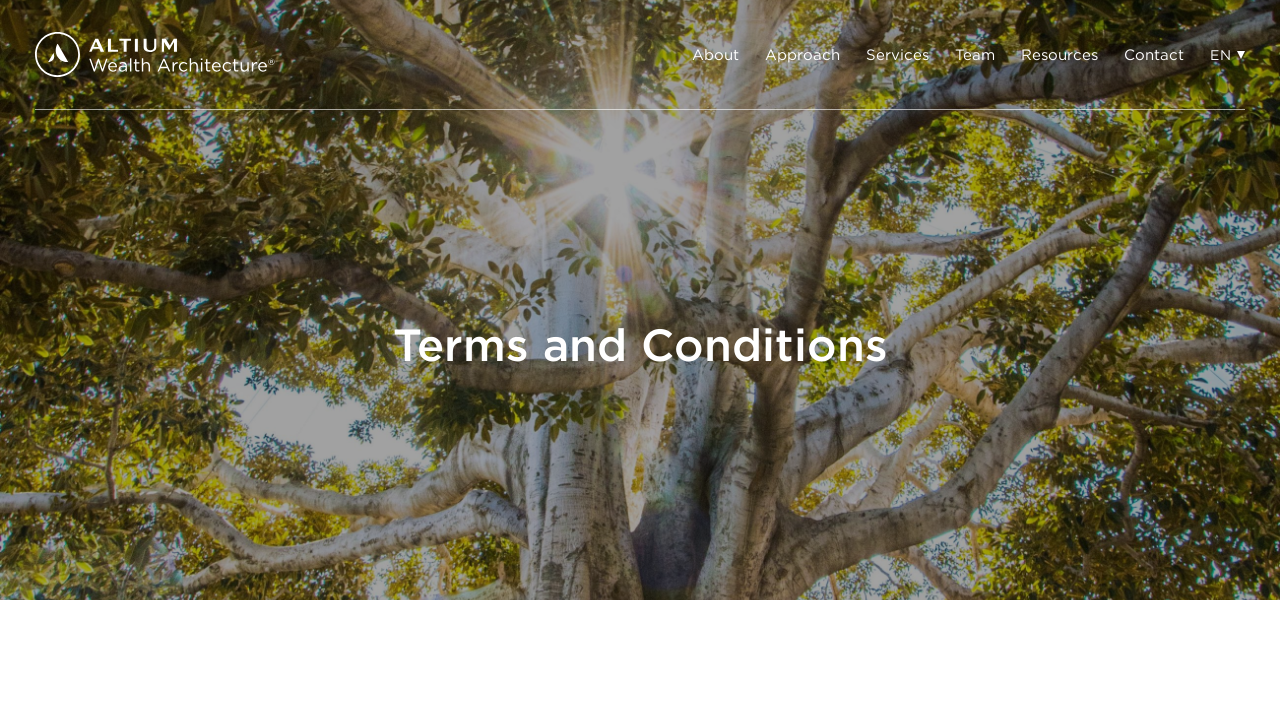Find the bounding box coordinates of the element's region that should be clicked in order to follow the given instruction: "select an option from the combobox". The coordinates should consist of four float numbers between 0 and 1, i.e., [left, top, right, bottom].

[0.945, 0.067, 0.973, 0.086]